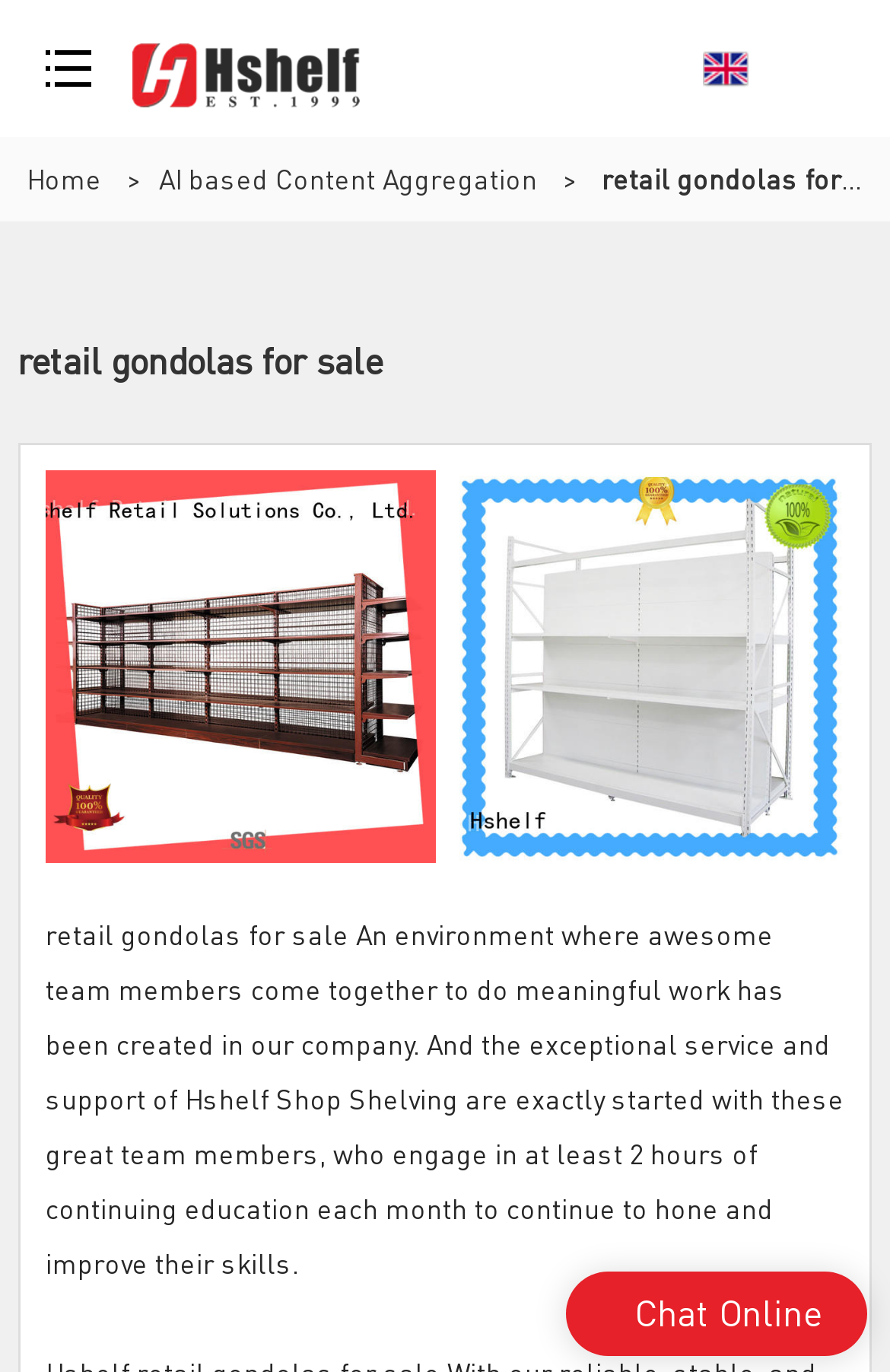Using the information in the image, could you please answer the following question in detail:
Is there a chat feature on the page?

There is a 'Chat Online' text at the bottom of the page, indicating that there is a chat feature available.